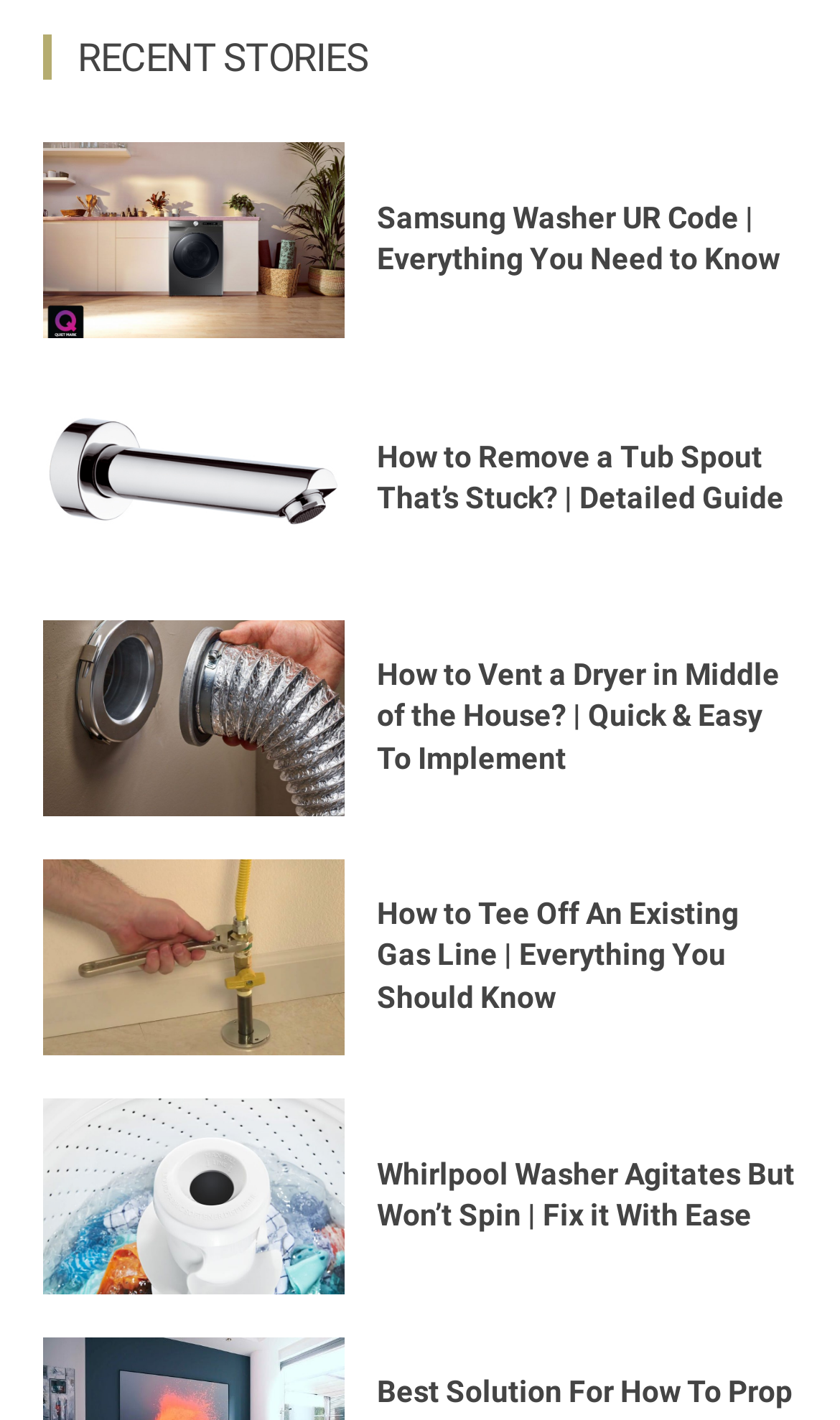Pinpoint the bounding box coordinates of the element you need to click to execute the following instruction: "read about Samsung Washer UR Code". The bounding box should be represented by four float numbers between 0 and 1, in the format [left, top, right, bottom].

[0.051, 0.1, 0.41, 0.238]